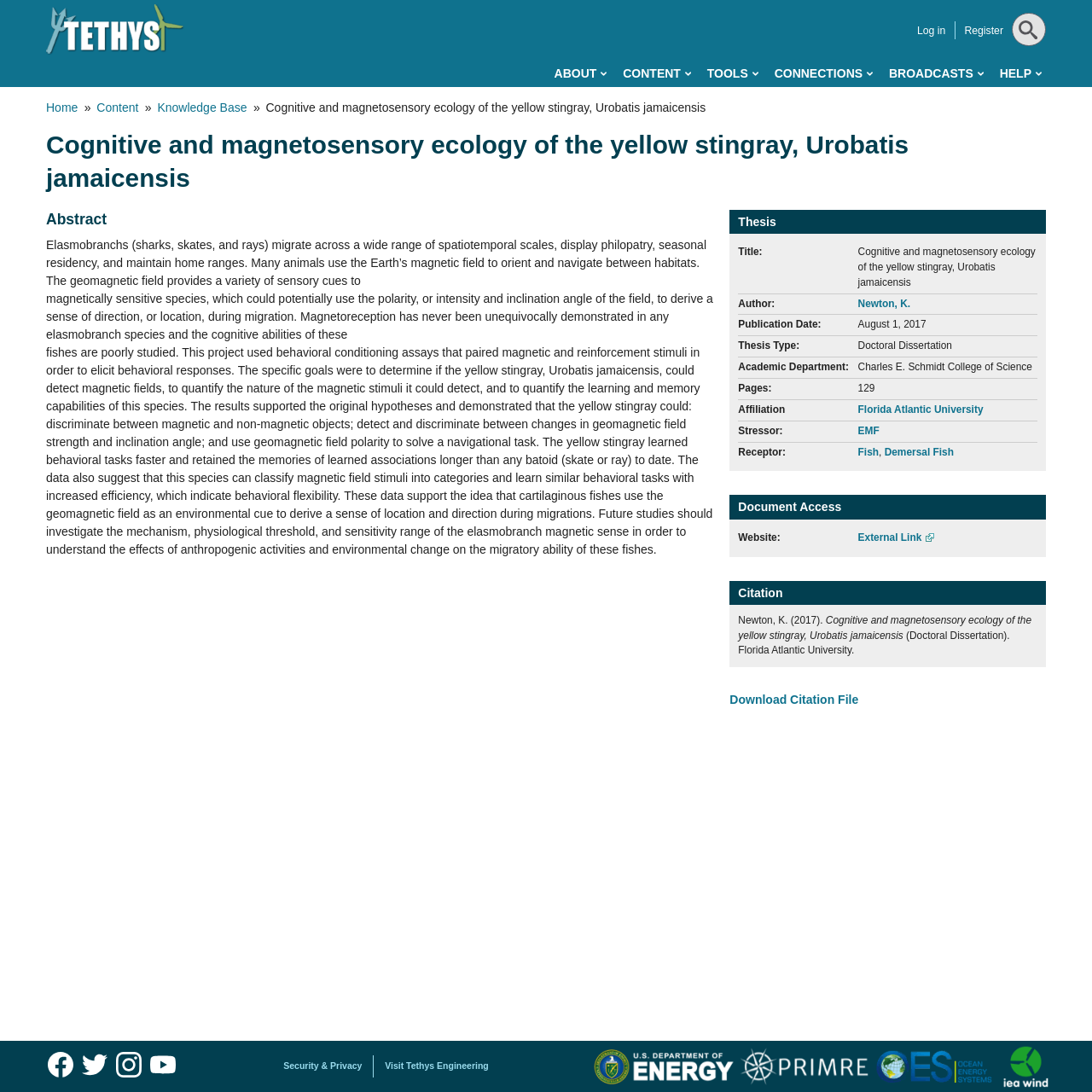Using the information shown in the image, answer the question with as much detail as possible: Who is the author of the thesis?

I found the author's name by looking at the static text element with the text 'Author:' and then finding the link element with the text 'Newton, K.' which is located nearby.